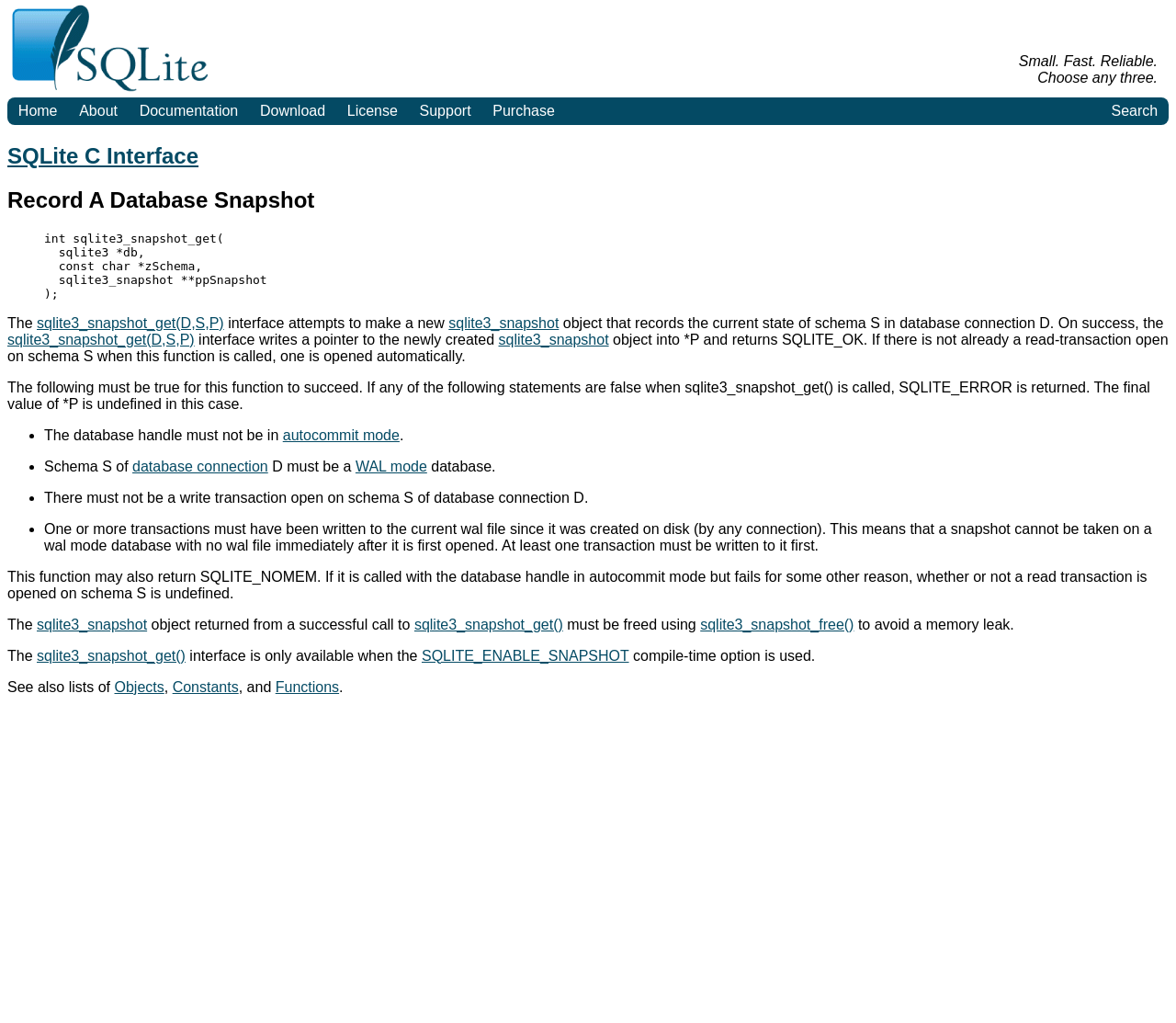What is the compile-time option required for the sqlite3_snapshot_get interface?
Ensure your answer is thorough and detailed.

The webpage states that the sqlite3_snapshot_get interface is only available when the SQLITE_ENABLE_SNAPSHOT compile-time option is used.